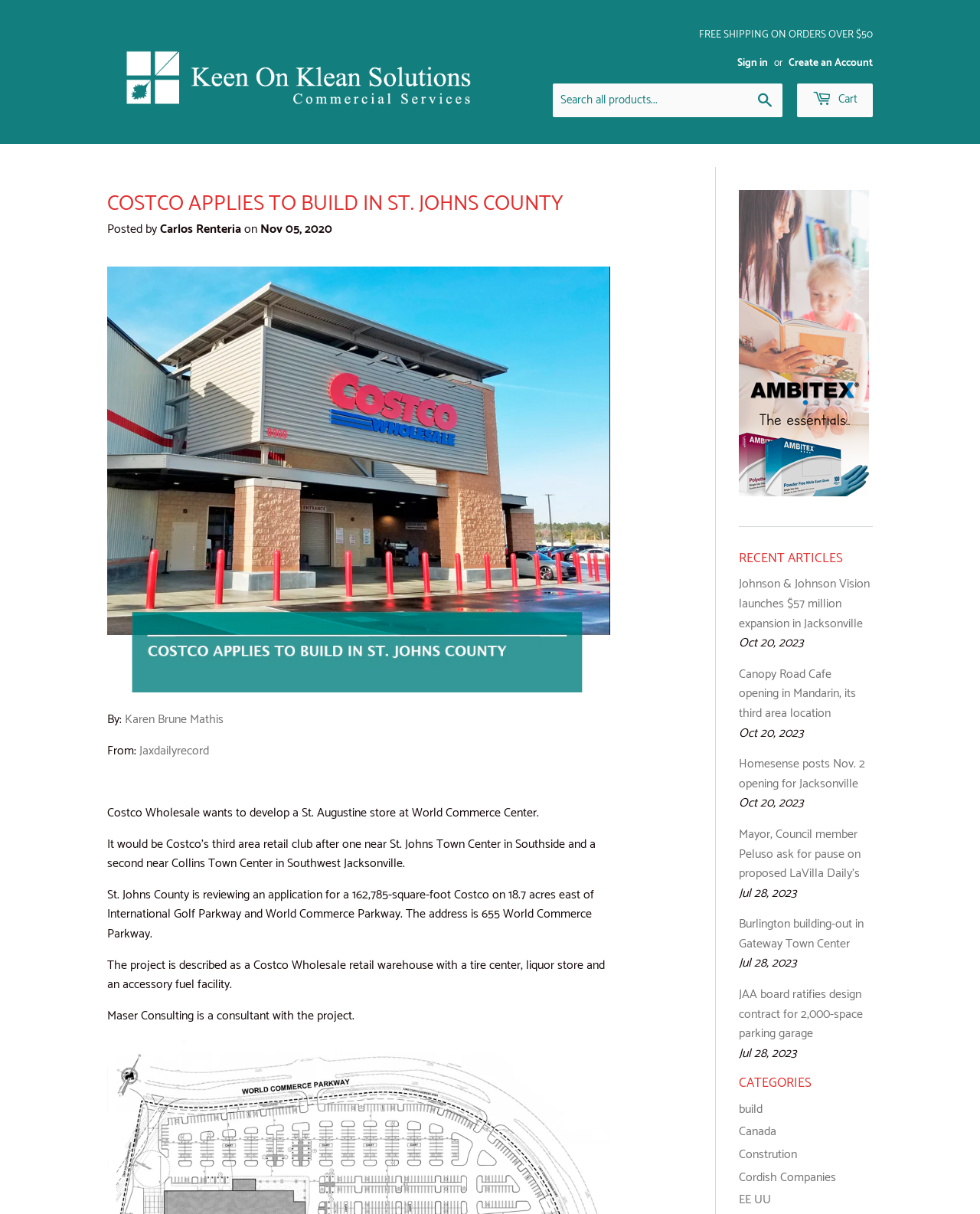Please determine the heading text of this webpage.

COSTCO APPLIES TO BUILD IN ST. JOHNS COUNTY